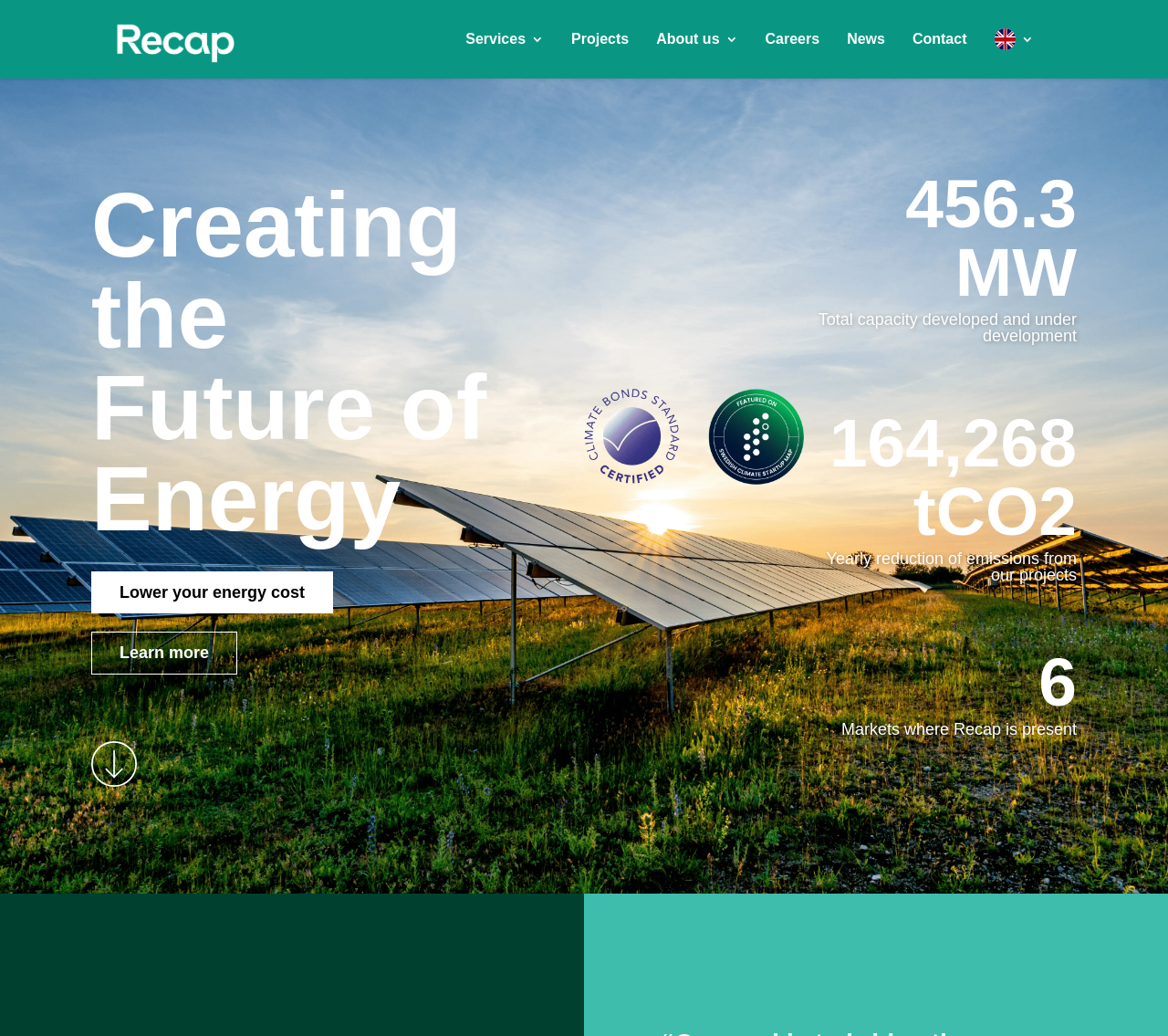What is the name of the company?
Respond to the question with a single word or phrase according to the image.

Recap Energy